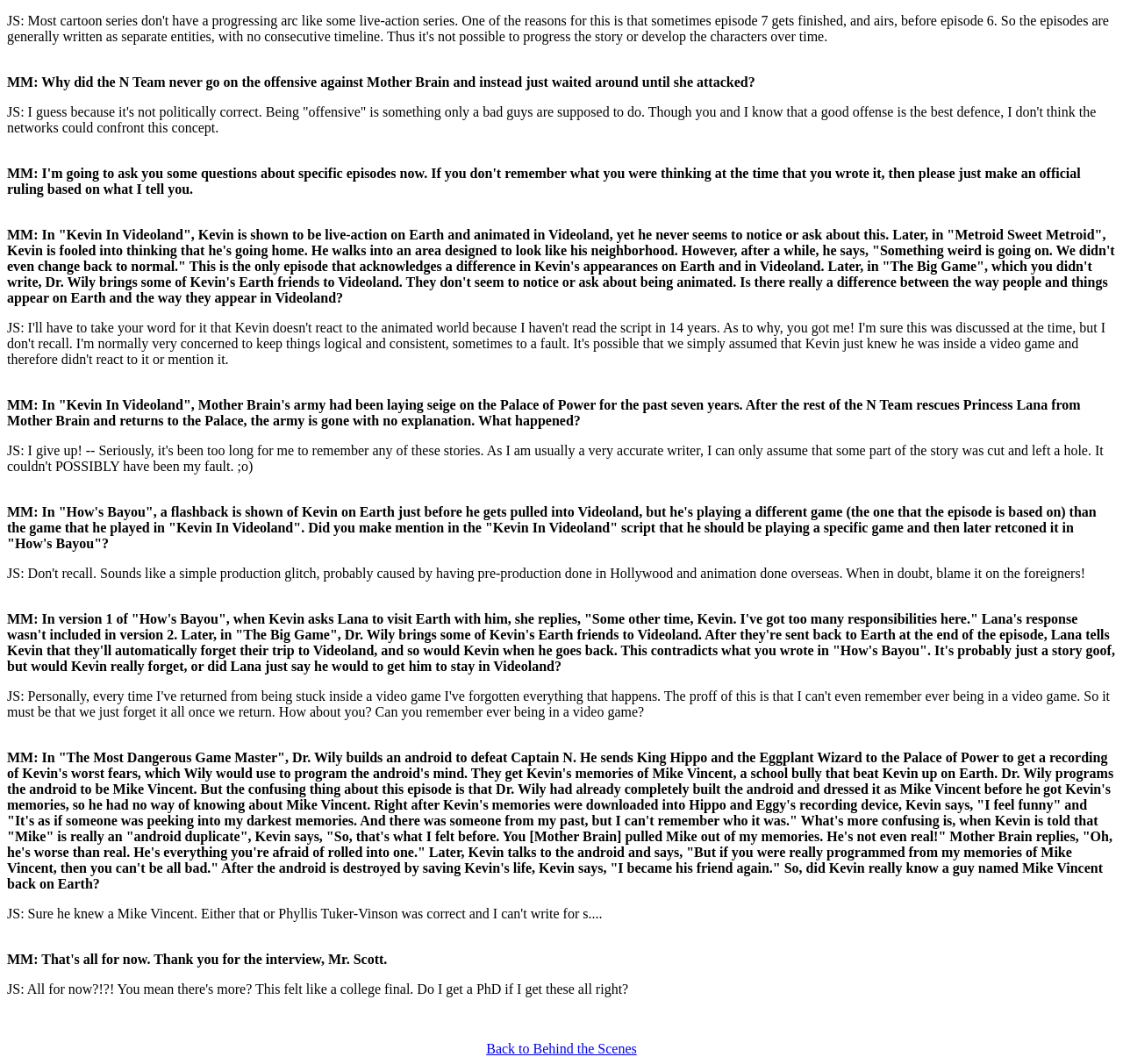Provide a brief response using a word or short phrase to this question:
What is the topic of discussion?

Captain N